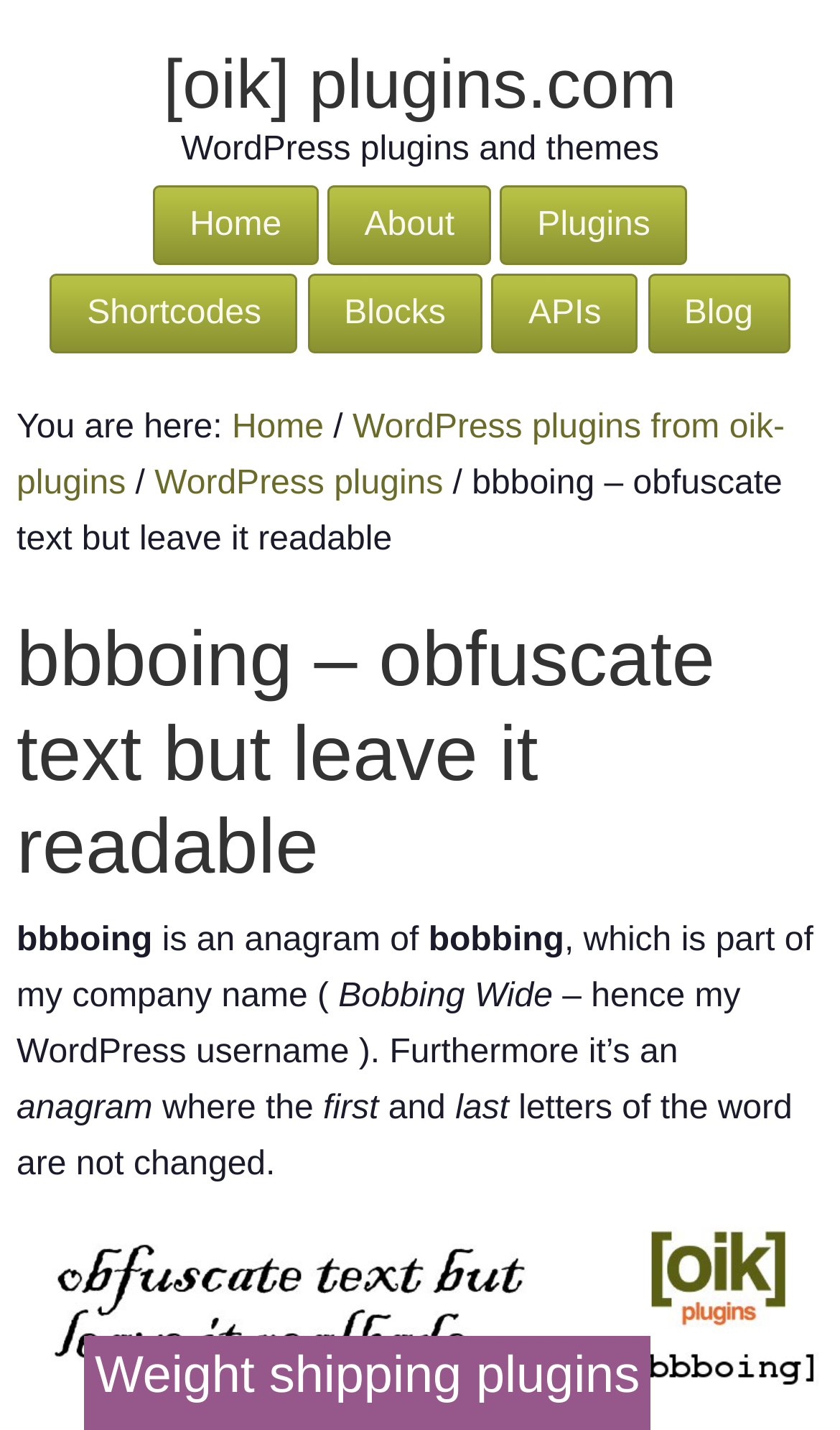Please predict the bounding box coordinates of the element's region where a click is necessary to complete the following instruction: "Click on the 'Home' link". The coordinates should be represented by four float numbers between 0 and 1, i.e., [left, top, right, bottom].

[0.182, 0.13, 0.379, 0.186]